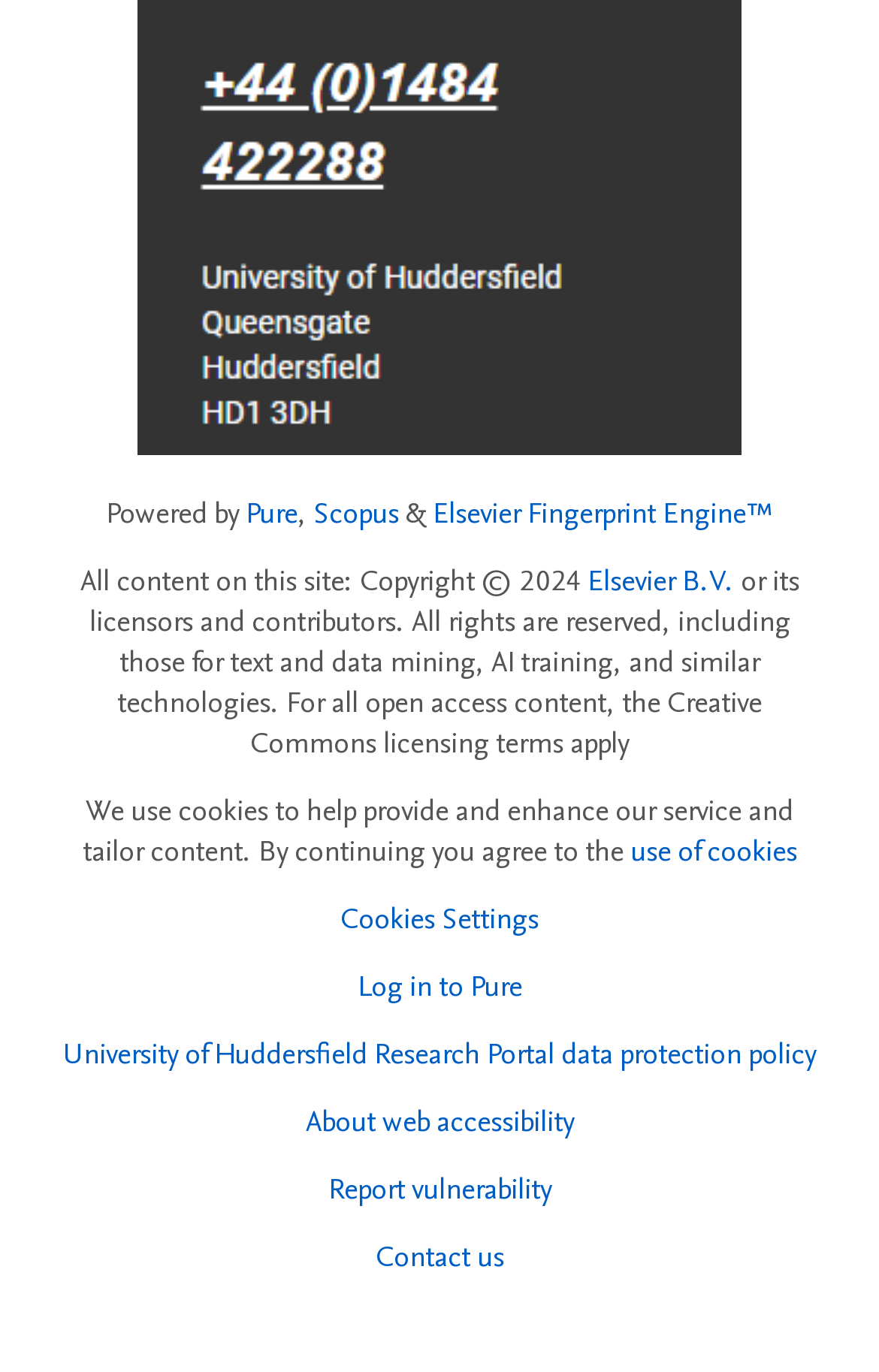What is the purpose of the button?
We need a detailed and exhaustive answer to the question. Please elaborate.

I found the purpose of the button by looking at the button element with the text 'Cookies Settings' which is located near the middle of the page, and it seems to be related to the cookie policy.